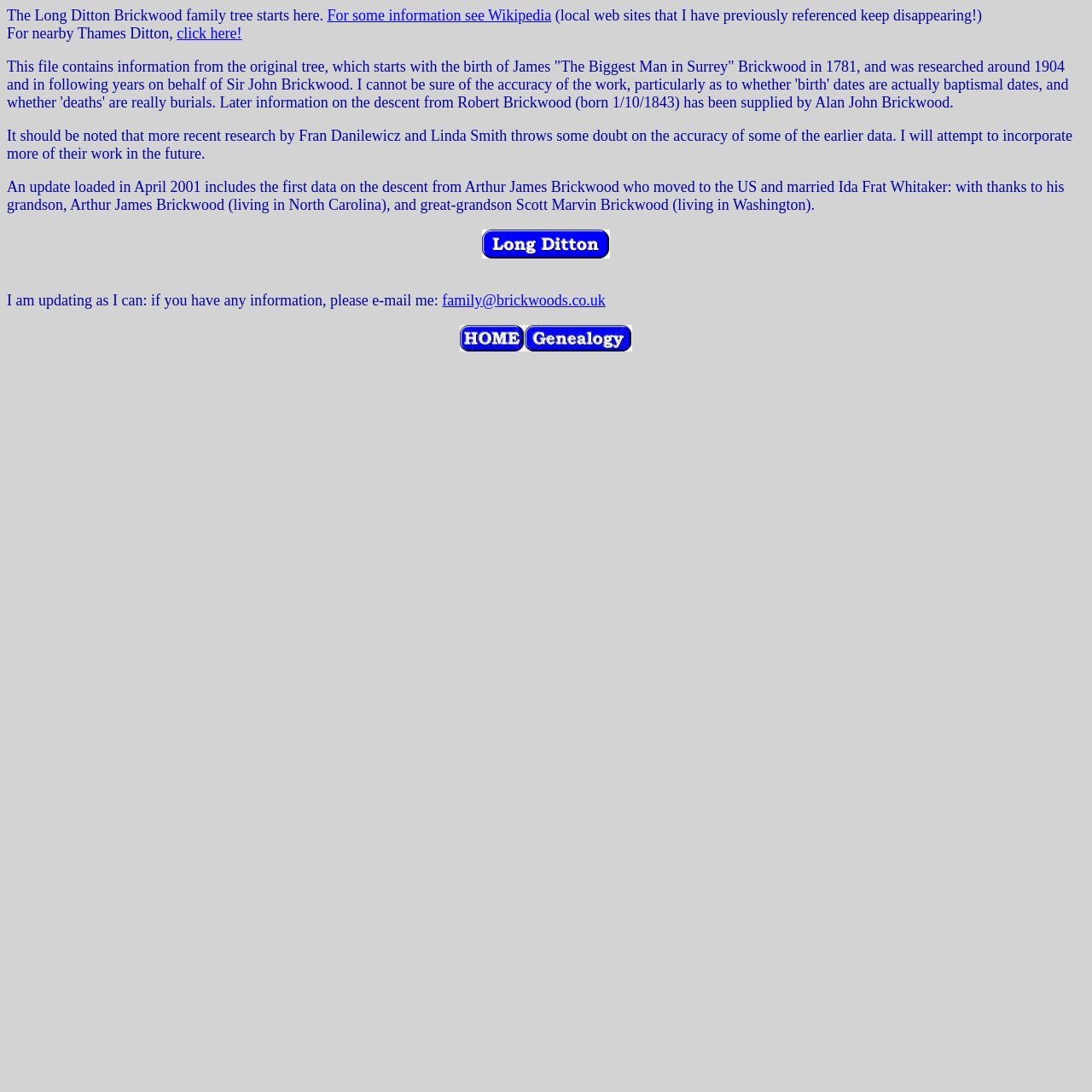Please reply to the following question with a single word or a short phrase:
What is the name of the family tree?

Brickwood family tree